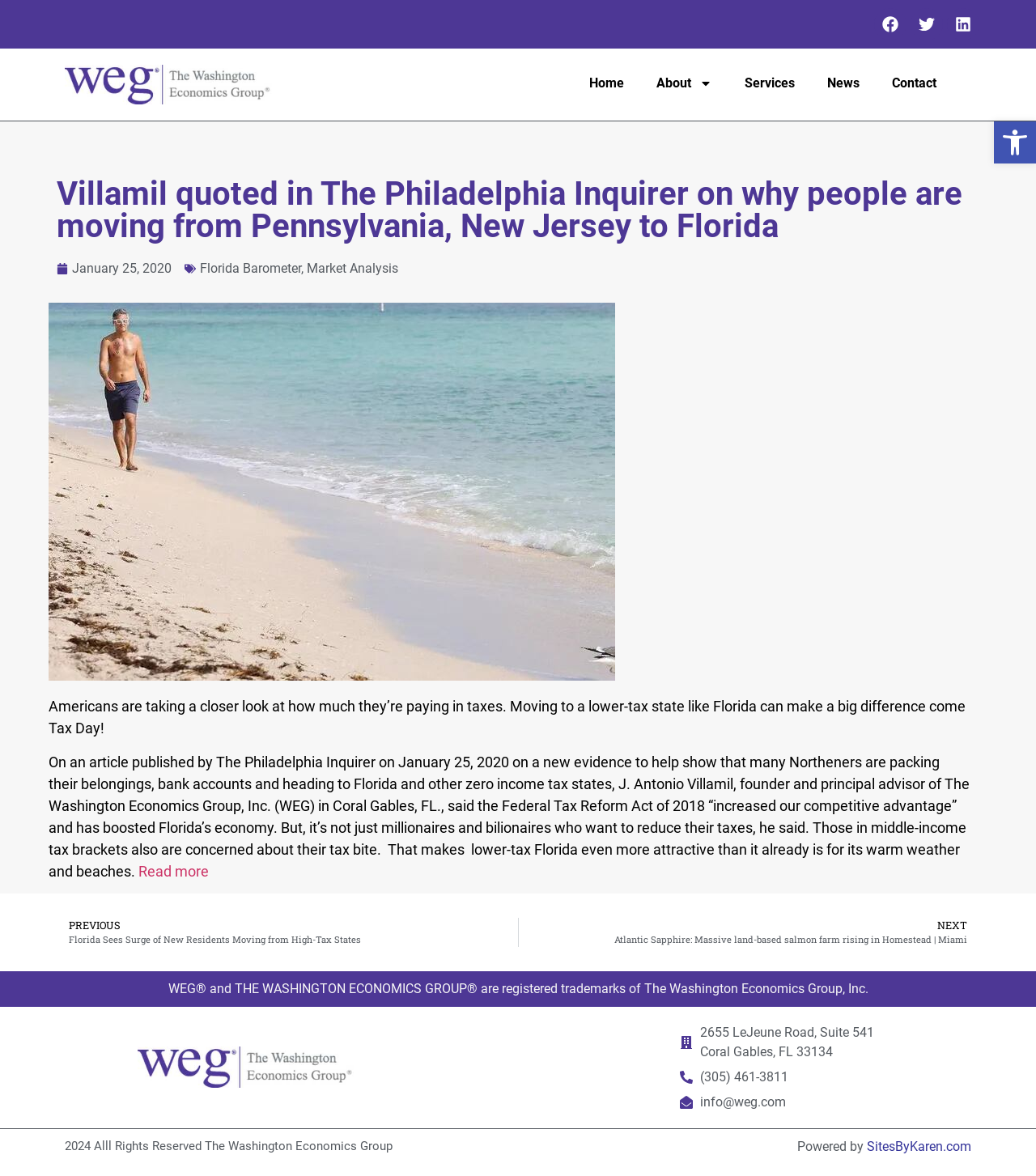Identify and provide the bounding box coordinates of the UI element described: "January 25, 2020". The coordinates should be formatted as [left, top, right, bottom], with each number being a float between 0 and 1.

[0.055, 0.22, 0.166, 0.237]